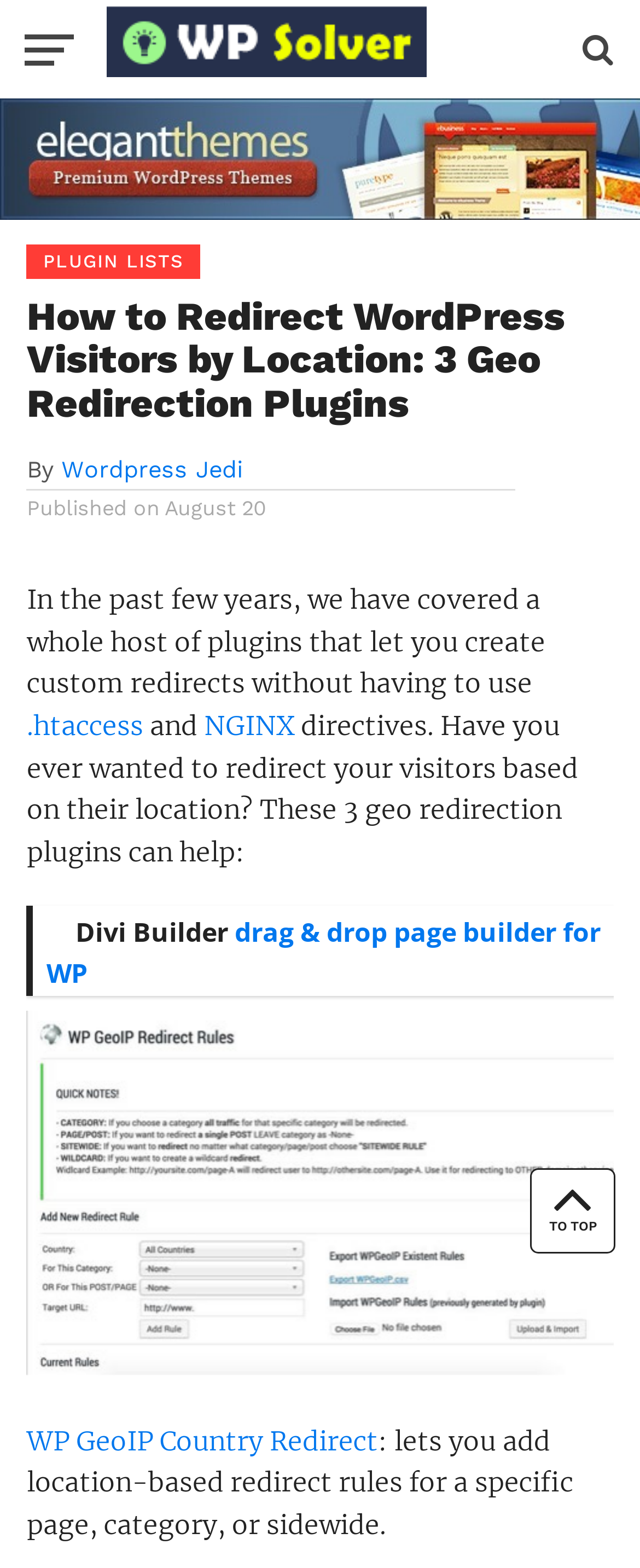How many geo redirection plugins are mentioned?
Give a comprehensive and detailed explanation for the question.

The webpage mentions three geo redirection plugins that can help redirect visitors based on their location. This information can be found in the paragraph that starts with 'Have you ever wanted to redirect your visitors based on their location?'.